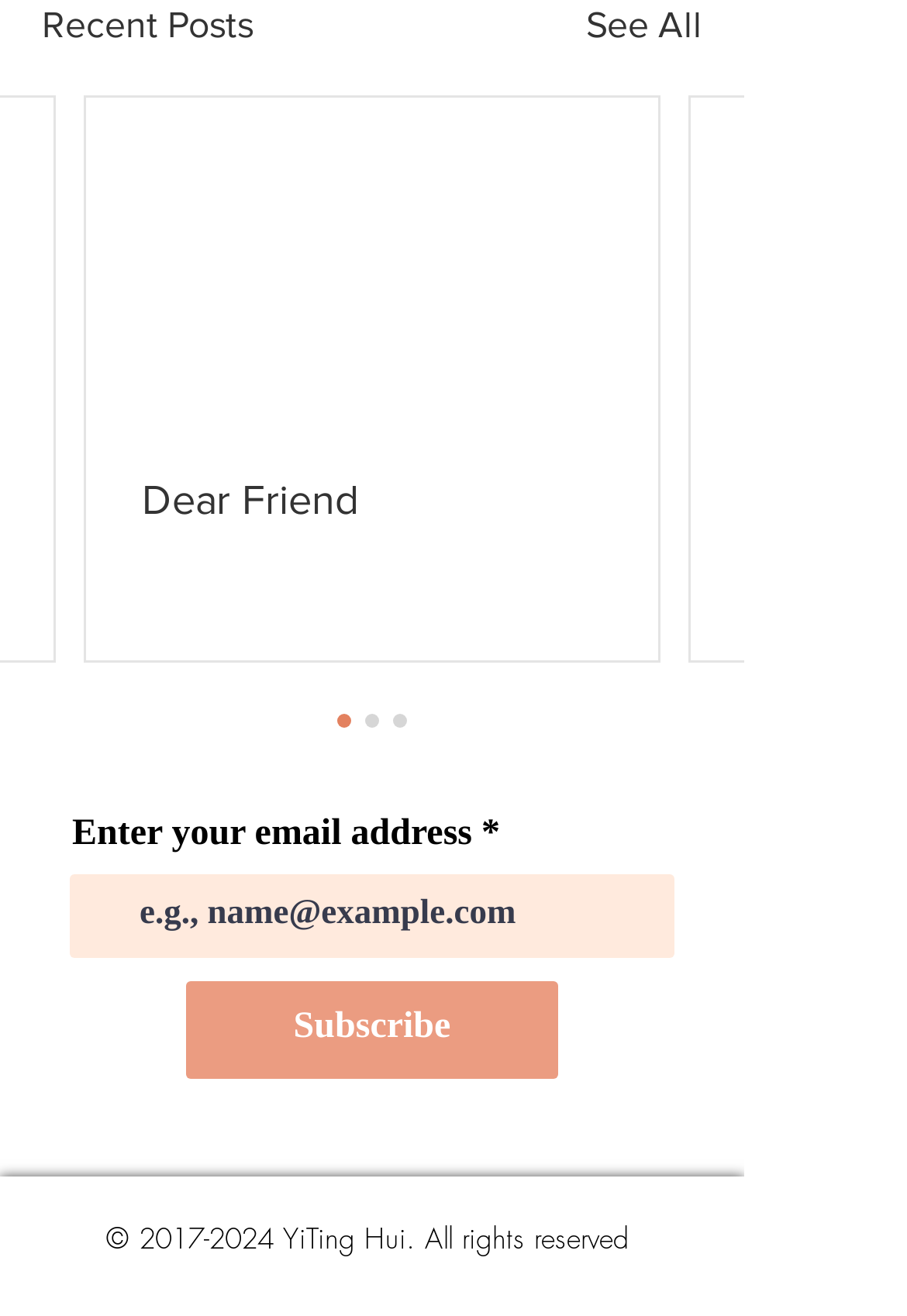Locate the bounding box of the user interface element based on this description: "Dear Friend".

[0.095, 0.075, 0.726, 0.501]